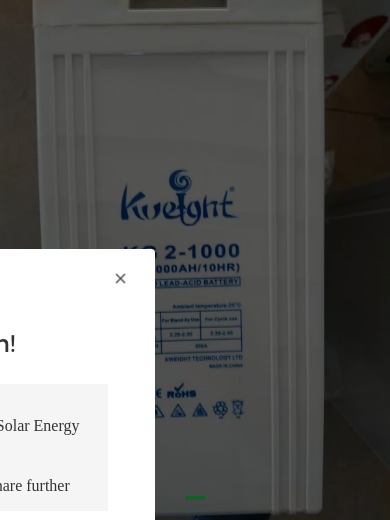Answer succinctly with a single word or phrase:
What is the capacity of the battery?

1000AH